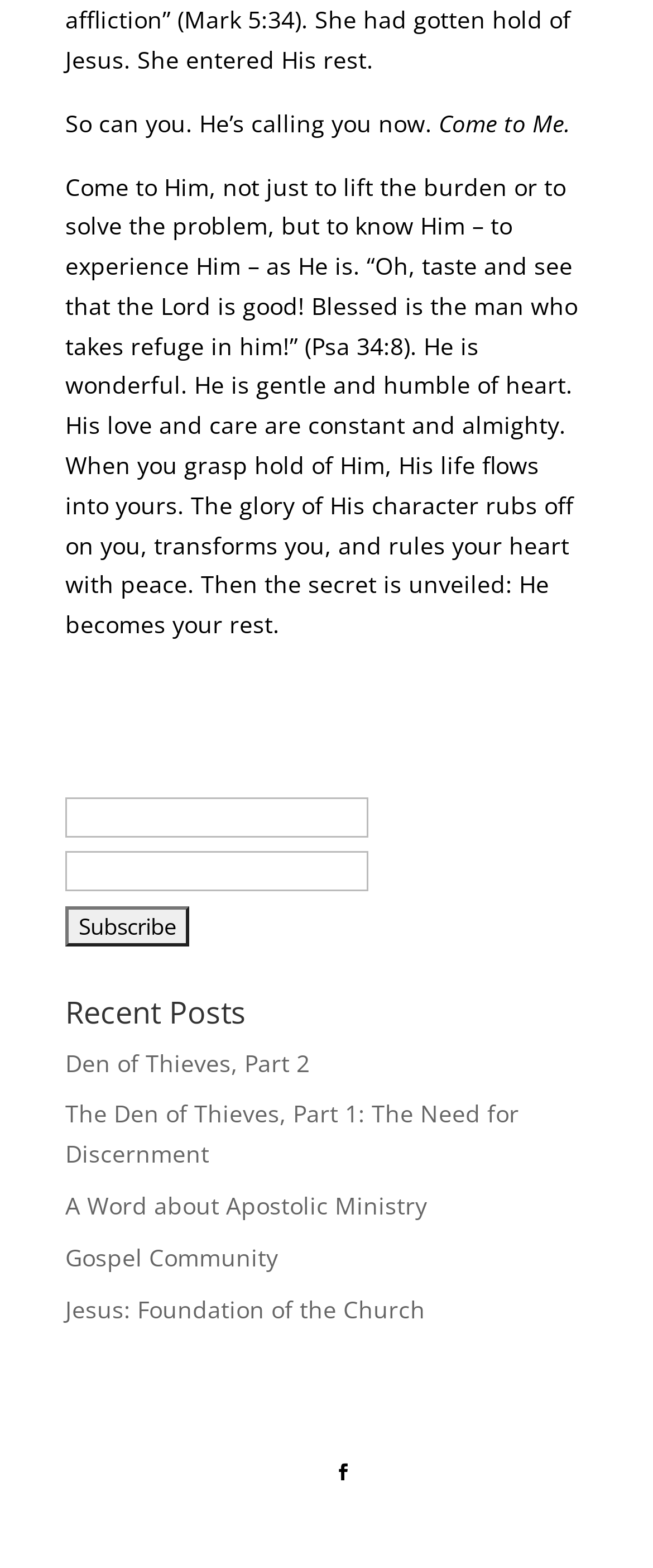What is the theme of the webpage?
Answer with a single word or phrase by referring to the visual content.

Christianity